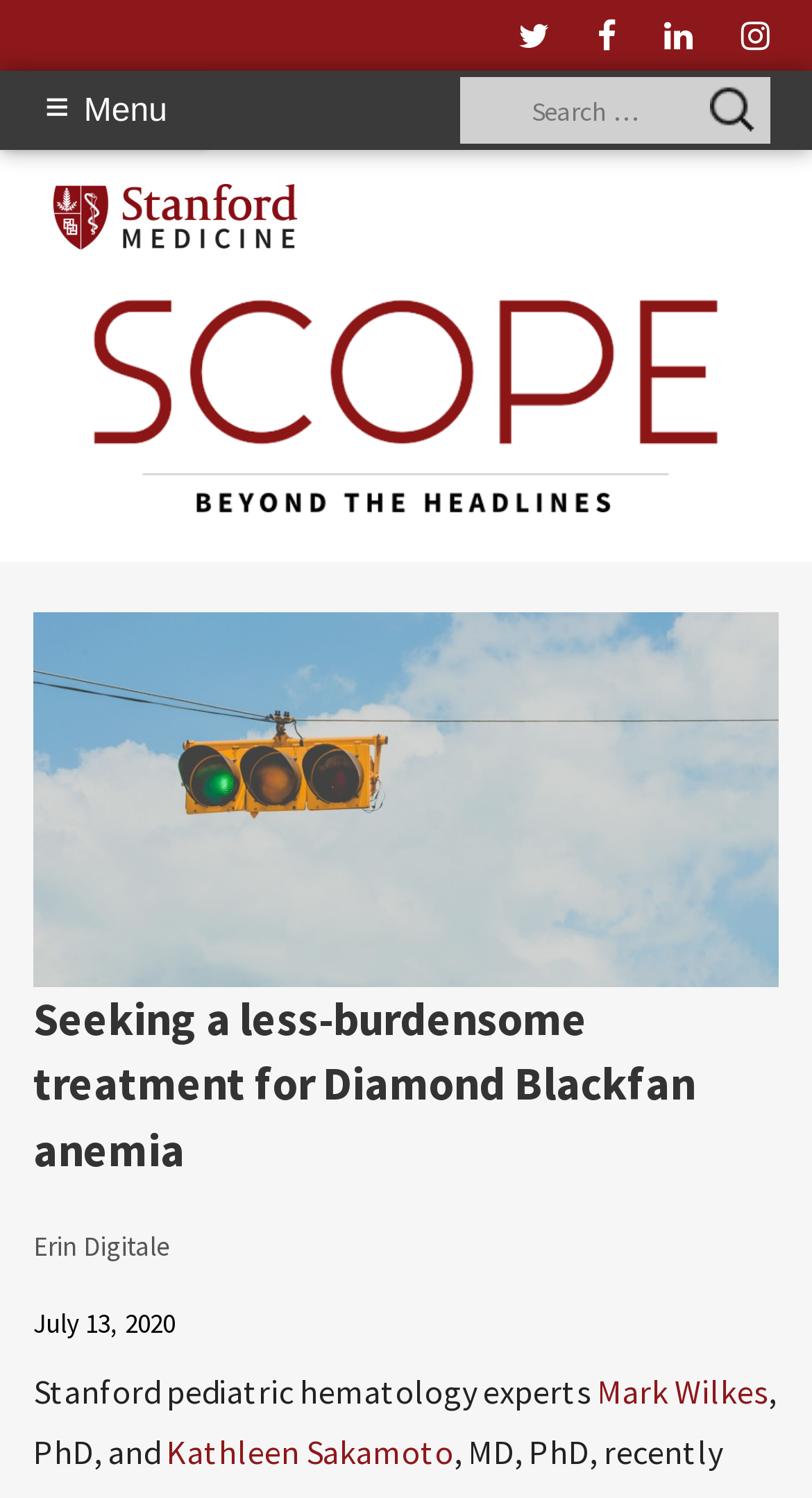Answer the question in a single word or phrase:
What is the name of the expert mentioned in the article?

Mark Wilkes